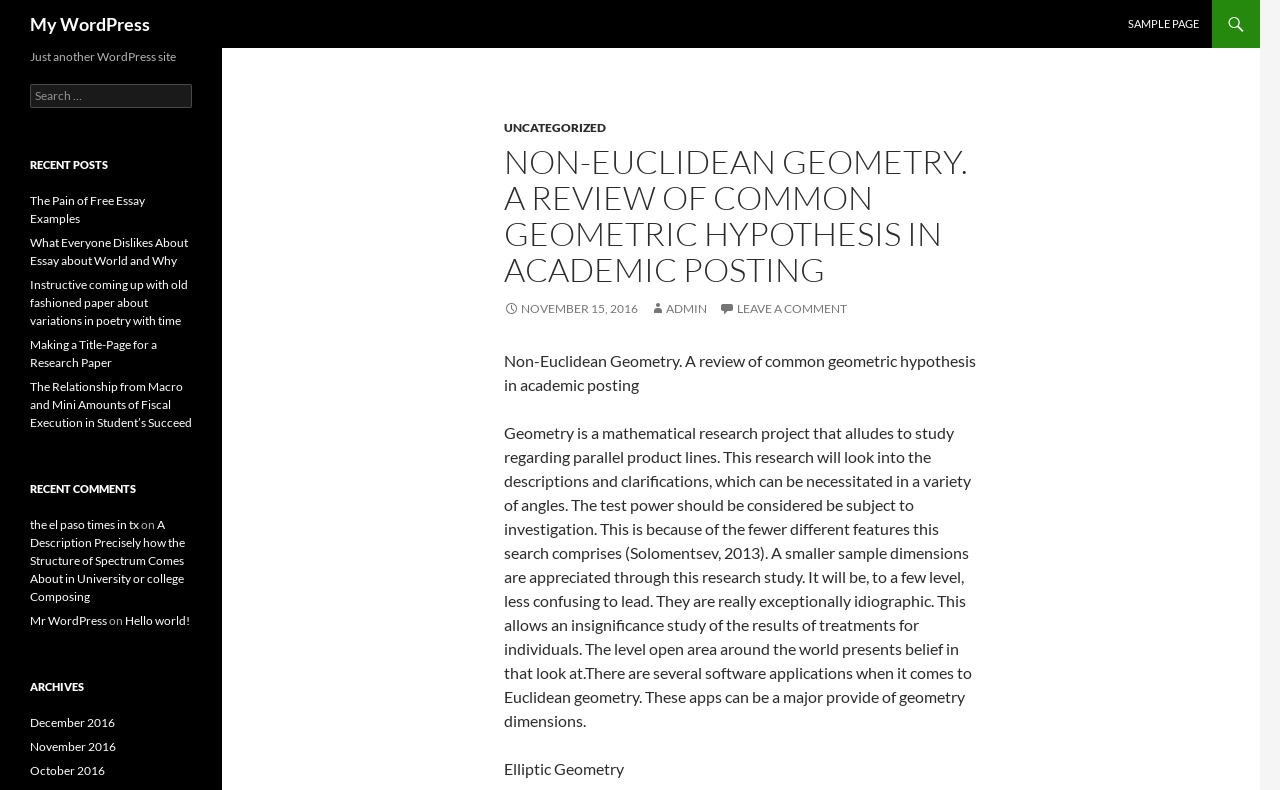Use a single word or phrase to answer the question:
What is the text of the StaticText element at the bottom of the page?

Hello world!